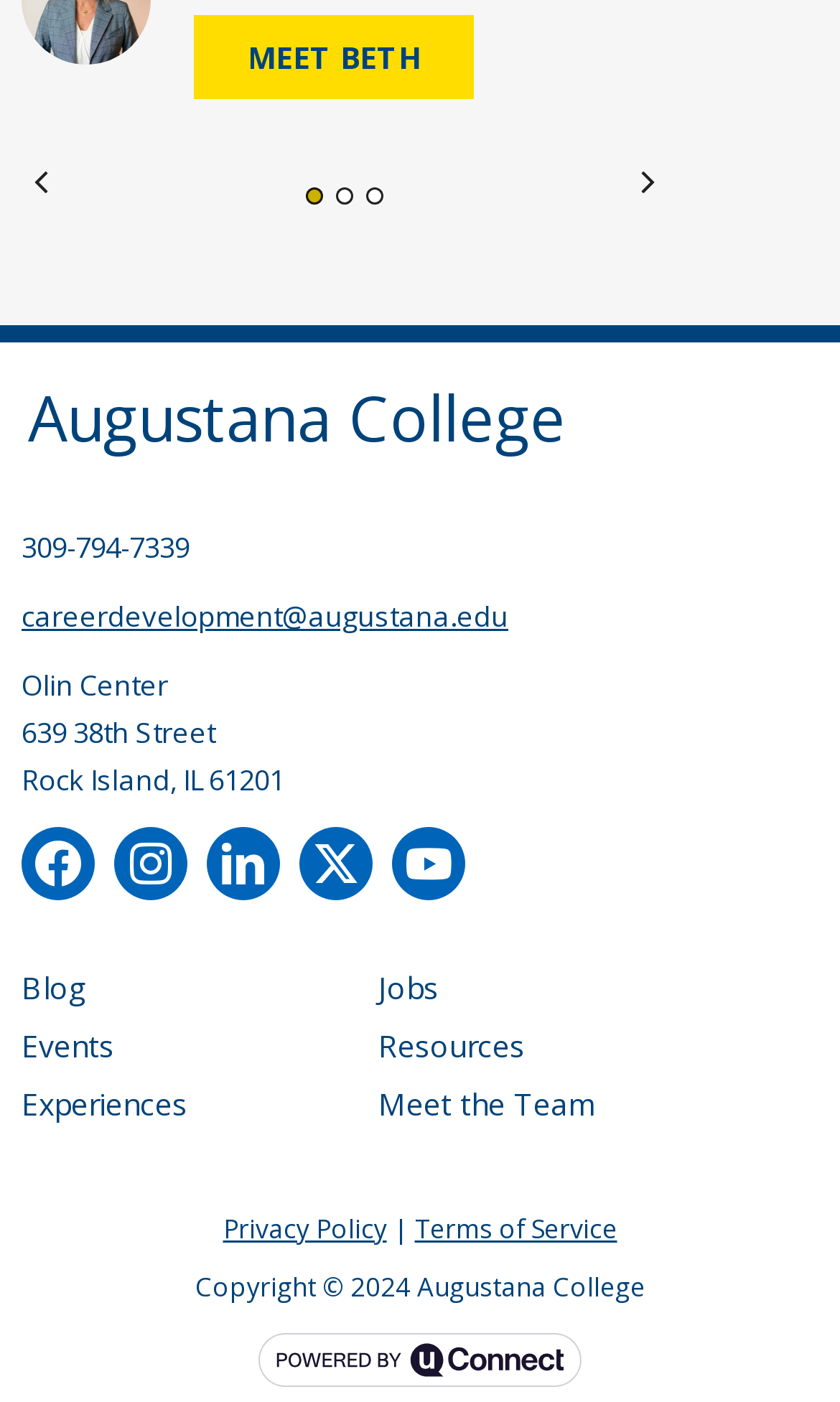Please specify the bounding box coordinates for the clickable region that will help you carry out the instruction: "Read the Blog".

[0.026, 0.688, 0.412, 0.72]